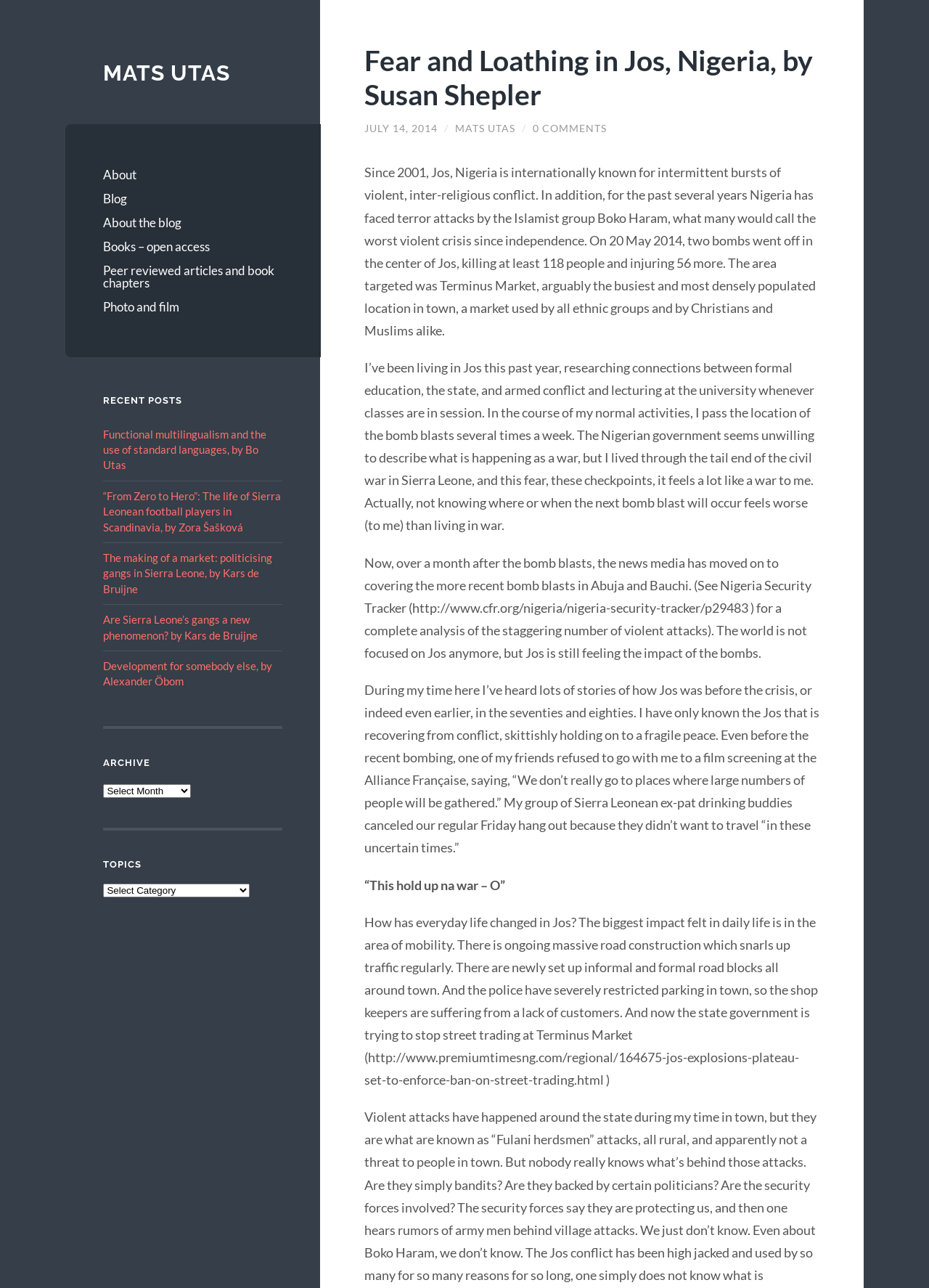Please find the bounding box coordinates for the clickable element needed to perform this instruction: "Click on the 'Topics' combobox".

[0.111, 0.686, 0.269, 0.697]